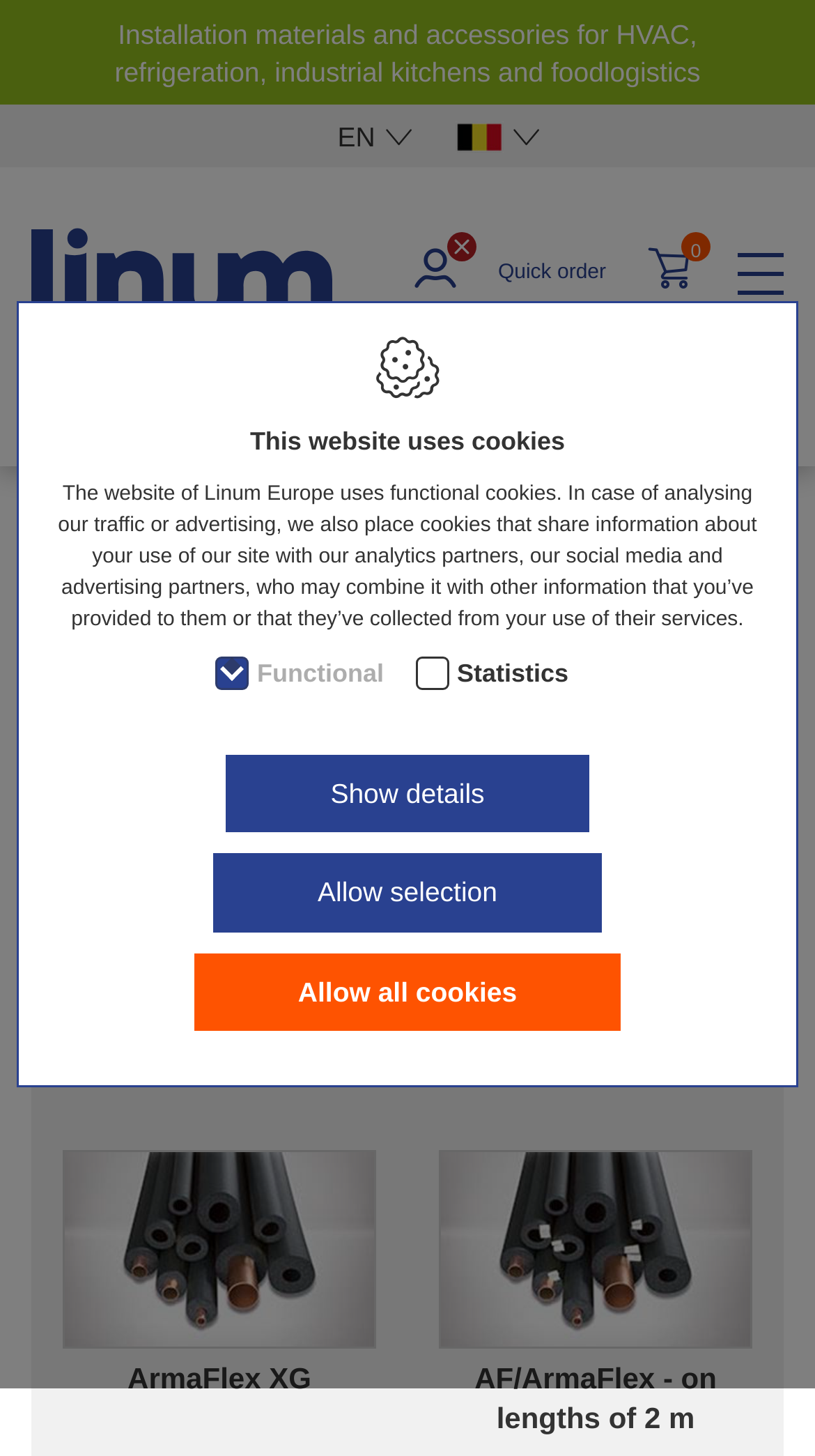How many advantages are listed for registered partners?
We need a detailed and exhaustive answer to the question. Please elaborate.

There are four advantages listed for registered partners, which are 'Fast and easy ordering', 'Manage your data', 'Consult your orders', and 'Save your order lists before ordering', as indicated by the list markers and corresponding text.